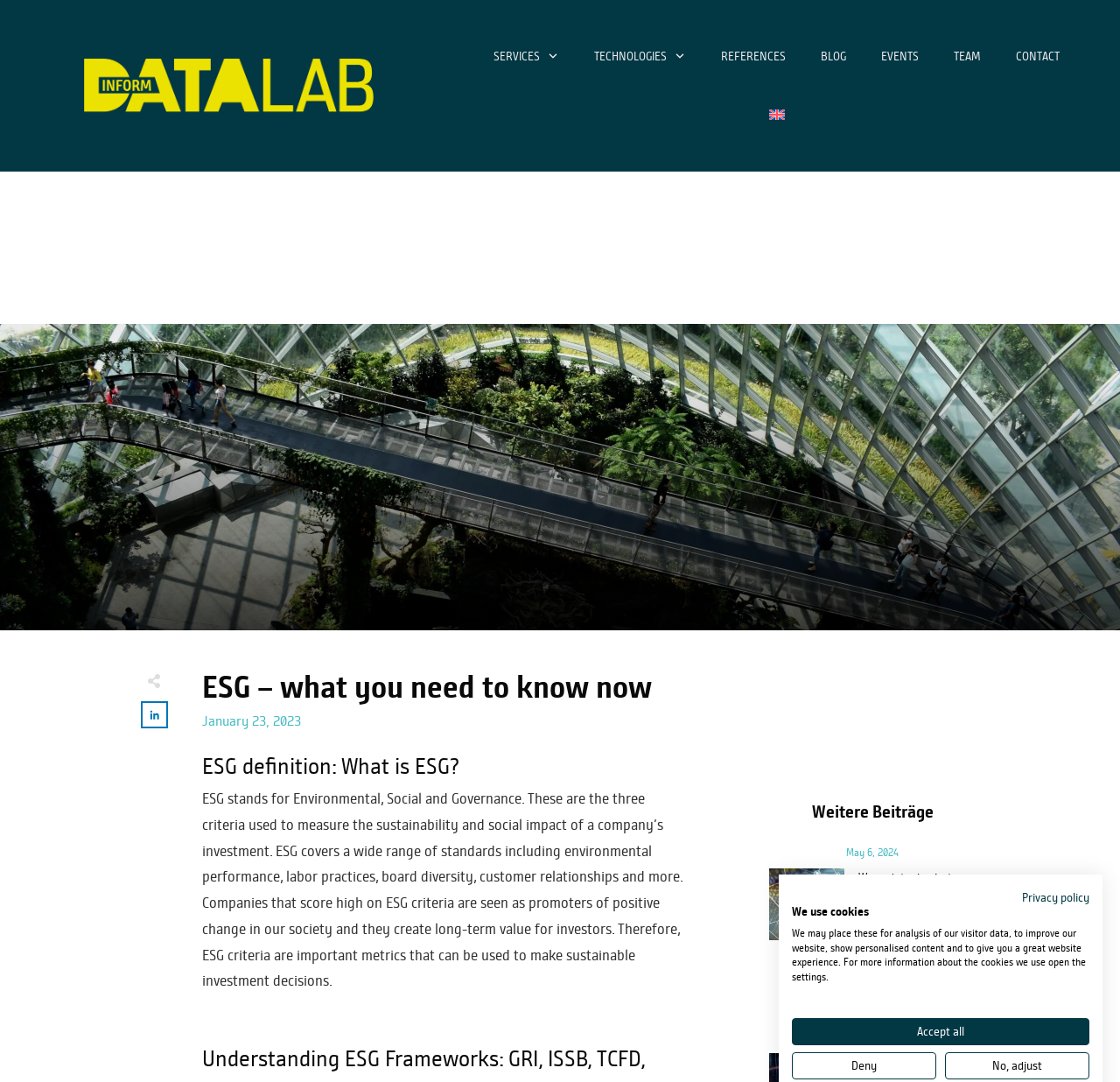What is the date of the article 'Wann datenbasierte Methoden zur Lösung geschäftlicher Probleme der richtige Ansatz sind und wann nicht: Das Problem selbst zu verstehen ist entscheidend'
Kindly give a detailed and elaborate answer to the question.

I found the answer by looking at the article section, where the date 'May 6, 2024' is mentioned next to the article title.